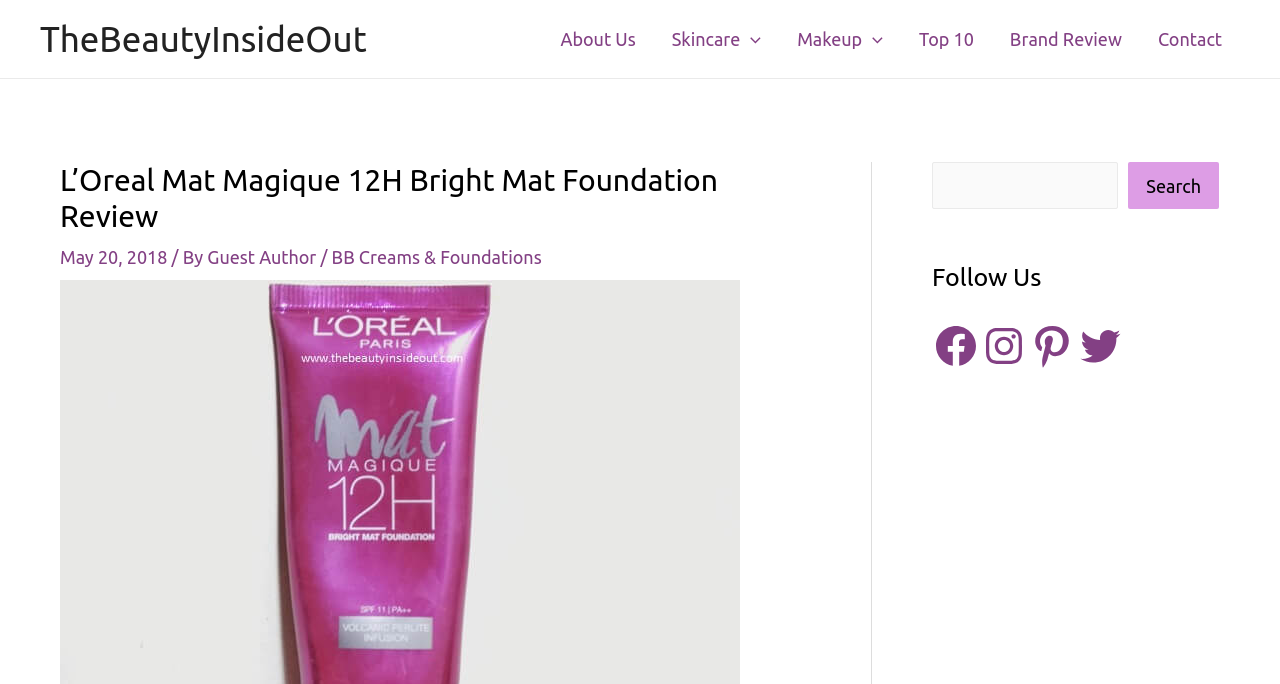Can you find and provide the main heading text of this webpage?

L’Oreal Mat Magique 12H Bright Mat Foundation Review